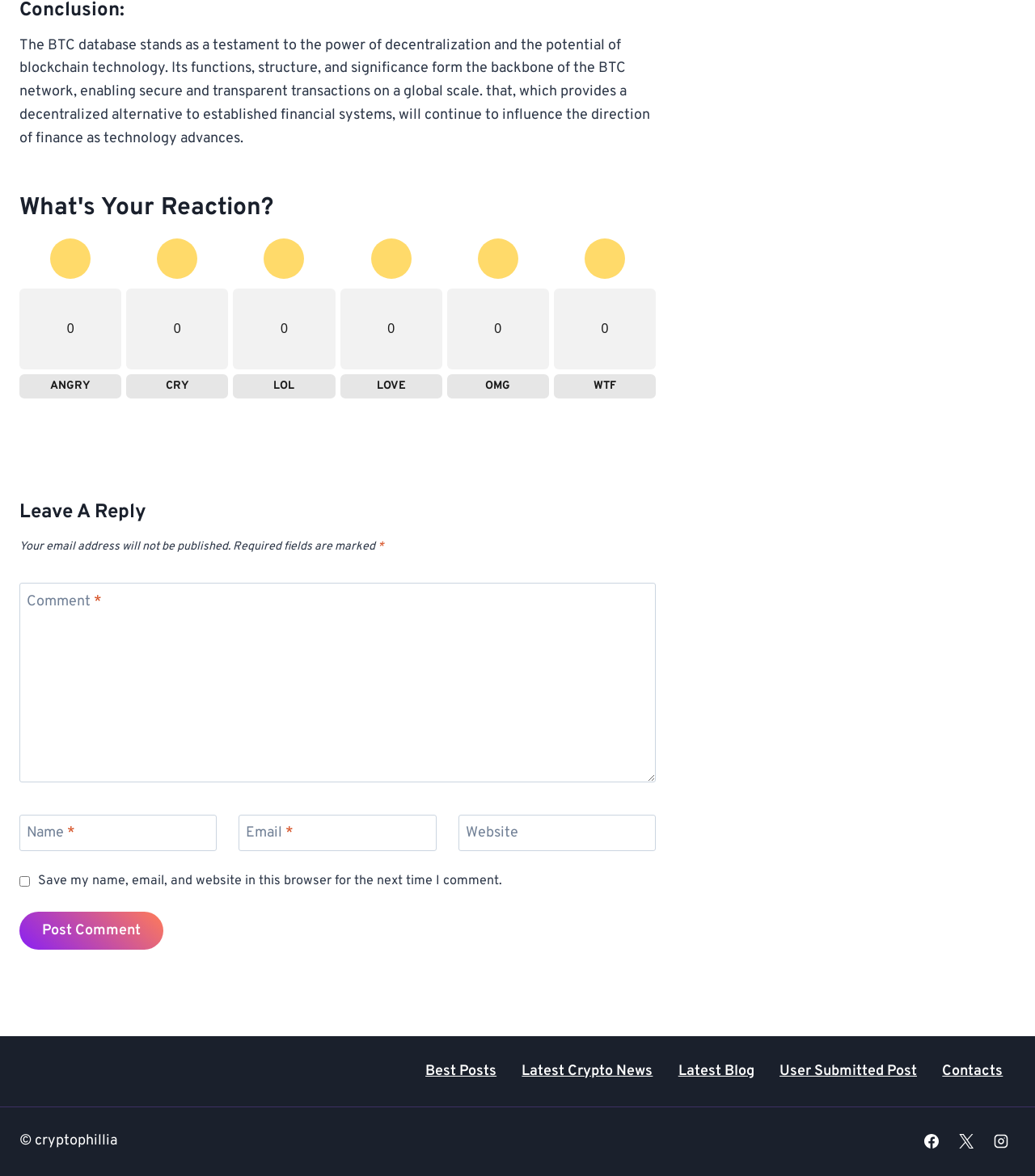Using the details from the image, please elaborate on the following question: What is the purpose of the comment section?

The purpose of the comment section can be inferred from the heading 'Leave A Reply' and the presence of text boxes for name, email, and comment, indicating that users can leave a response to the article.